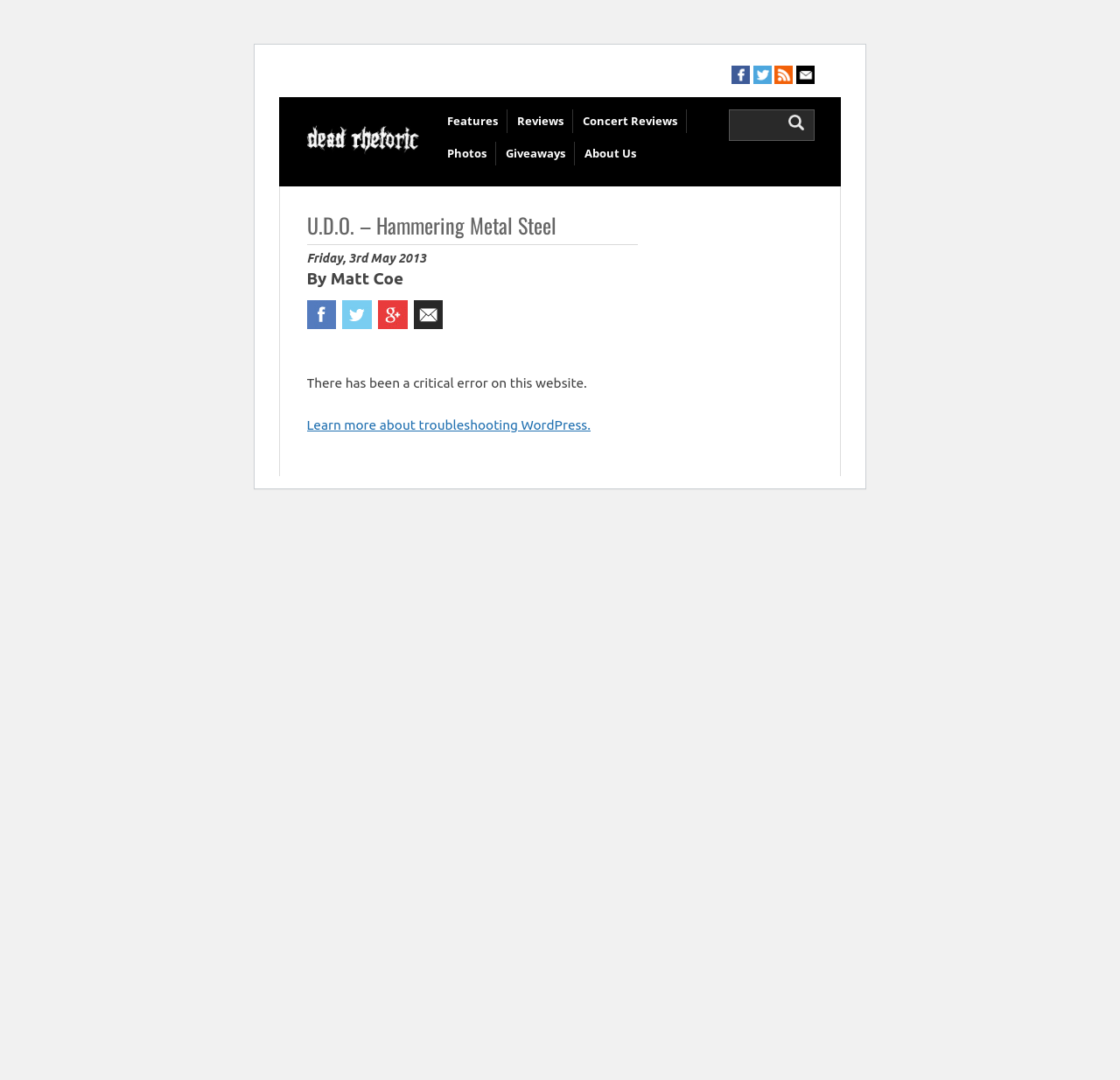Kindly provide the bounding box coordinates of the section you need to click on to fulfill the given instruction: "View photos".

[0.399, 0.136, 0.434, 0.149]